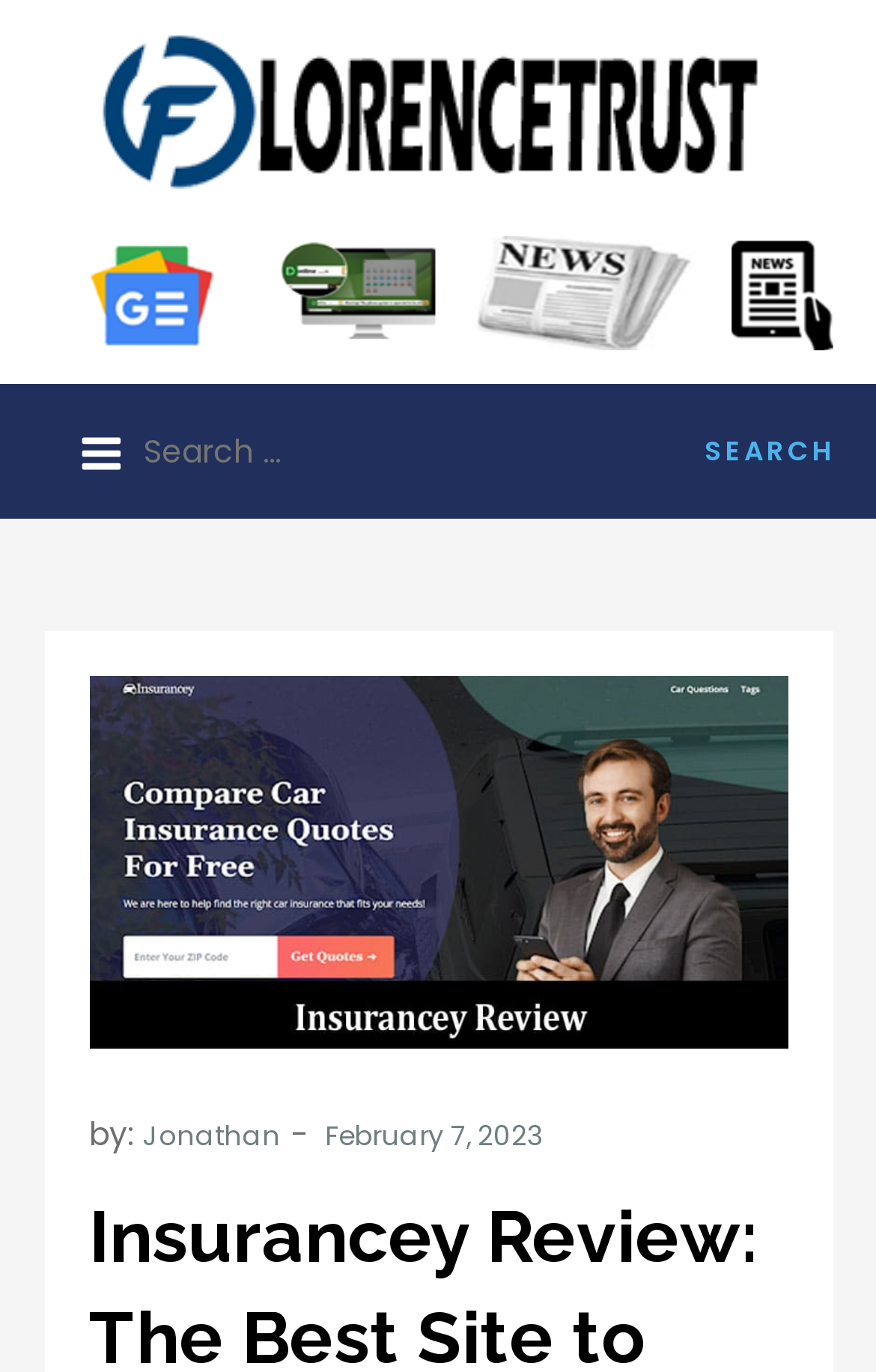Is the primary menu expanded? Refer to the image and provide a one-word or short phrase answer.

False